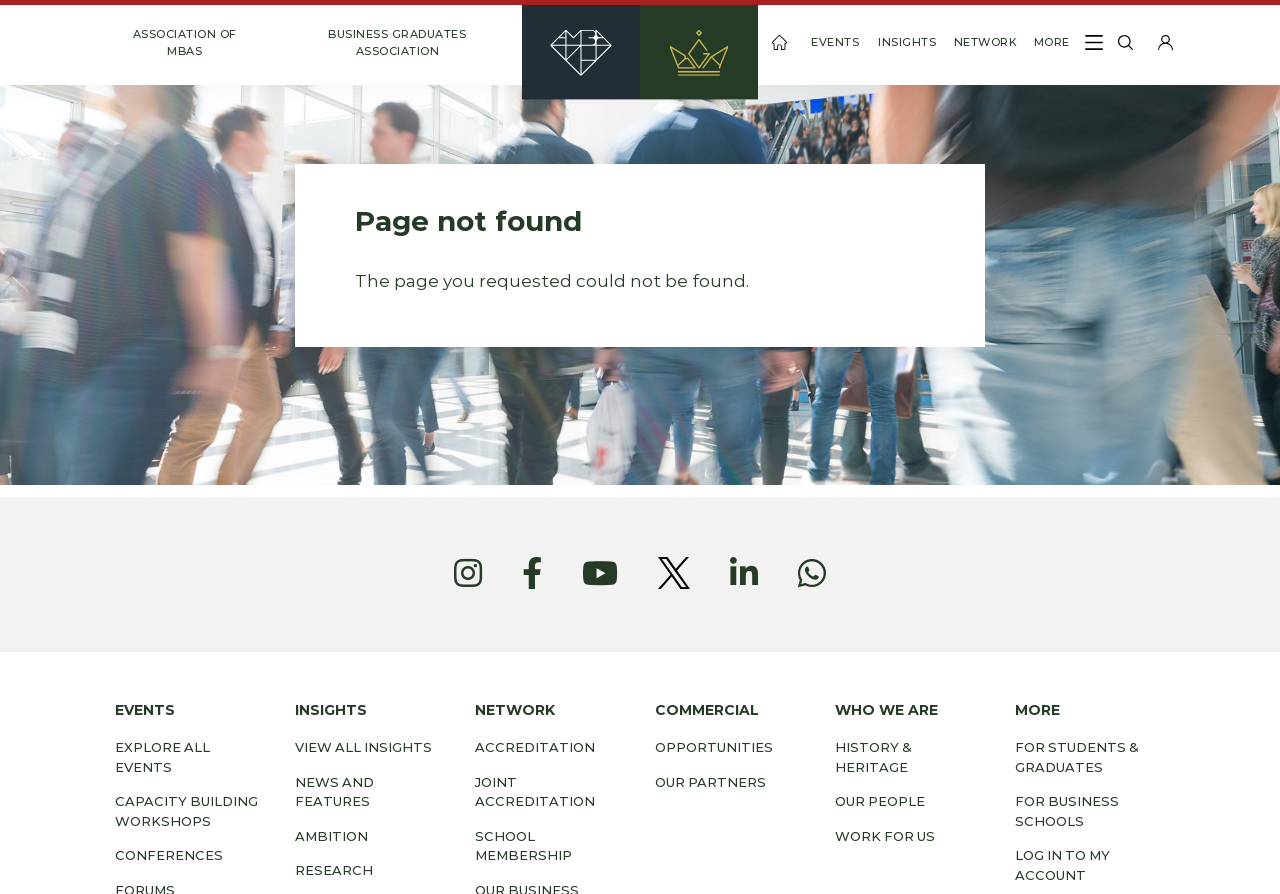Kindly provide the bounding box coordinates of the section you need to click on to fulfill the given instruction: "Go to the 'Home' page".

[0.422, 0.006, 0.578, 0.095]